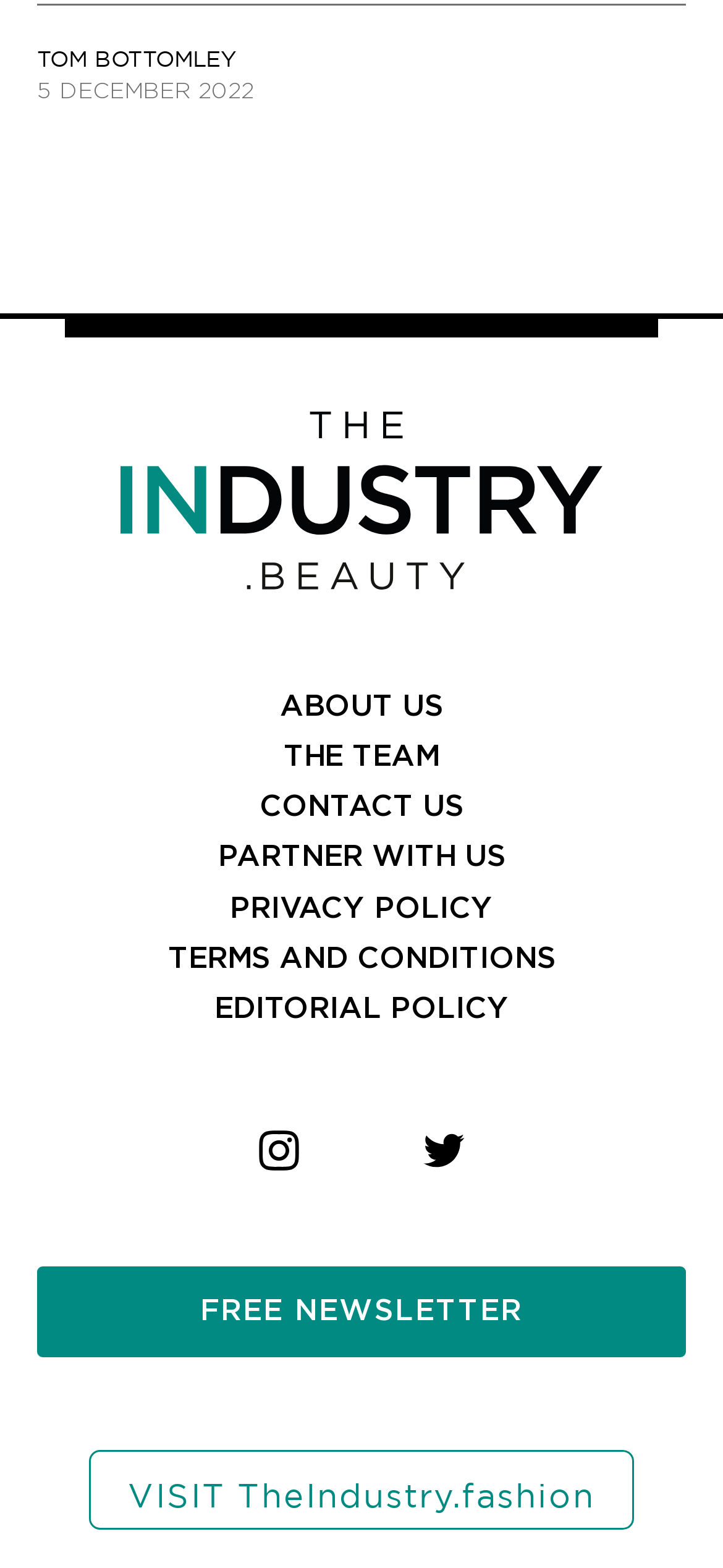Find the bounding box coordinates corresponding to the UI element with the description: "The Team". The coordinates should be formatted as [left, top, right, bottom], with values as floats between 0 and 1.

[0.341, 0.467, 0.659, 0.499]